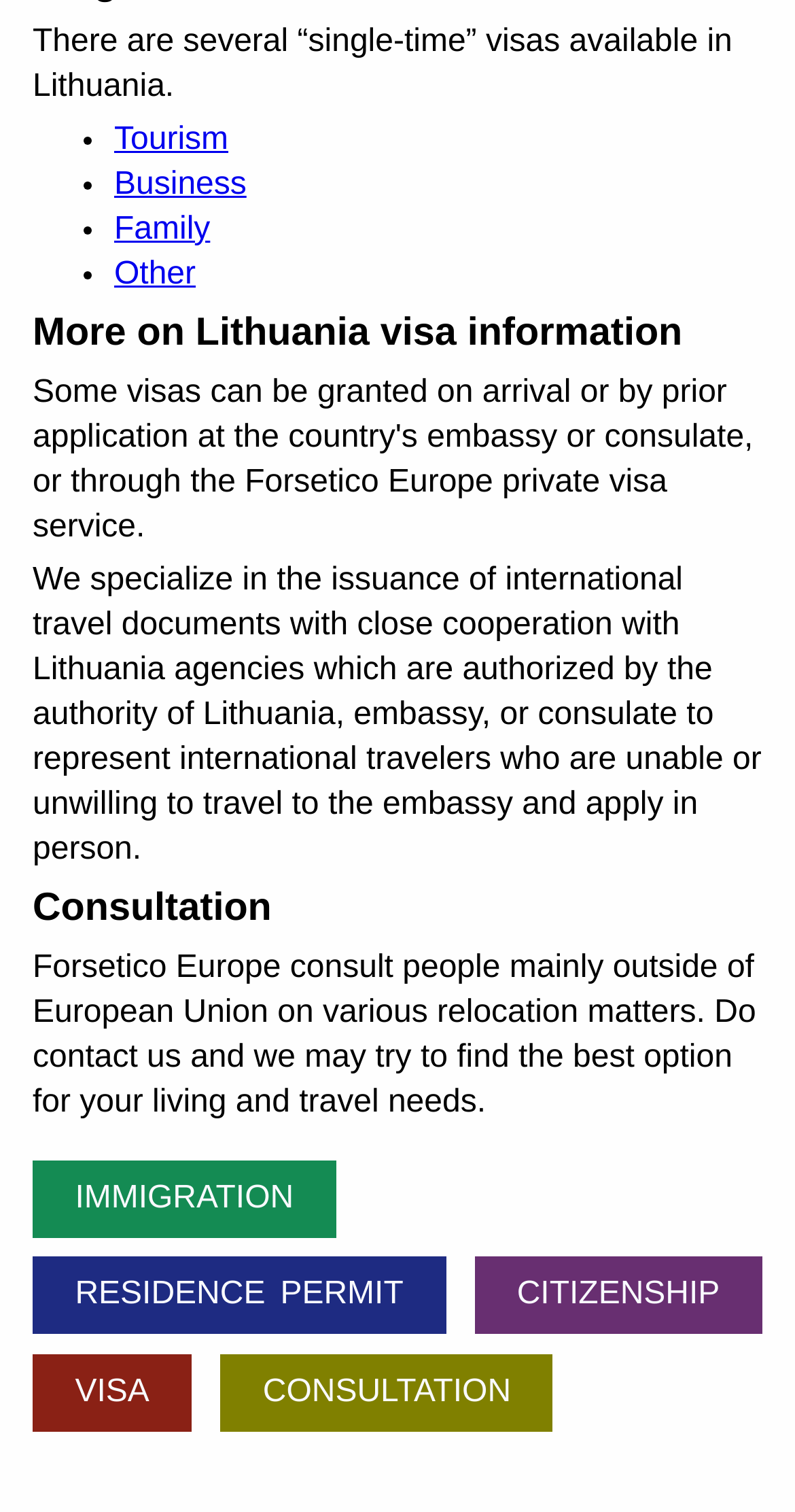What services are offered by Forsetico Europe?
Can you give a detailed and elaborate answer to the question?

Based on the links provided on the webpage, it can be inferred that Forsetico Europe offers various services, including Immigration, Residence Permit, Citizenship, Visa, and Consultation.